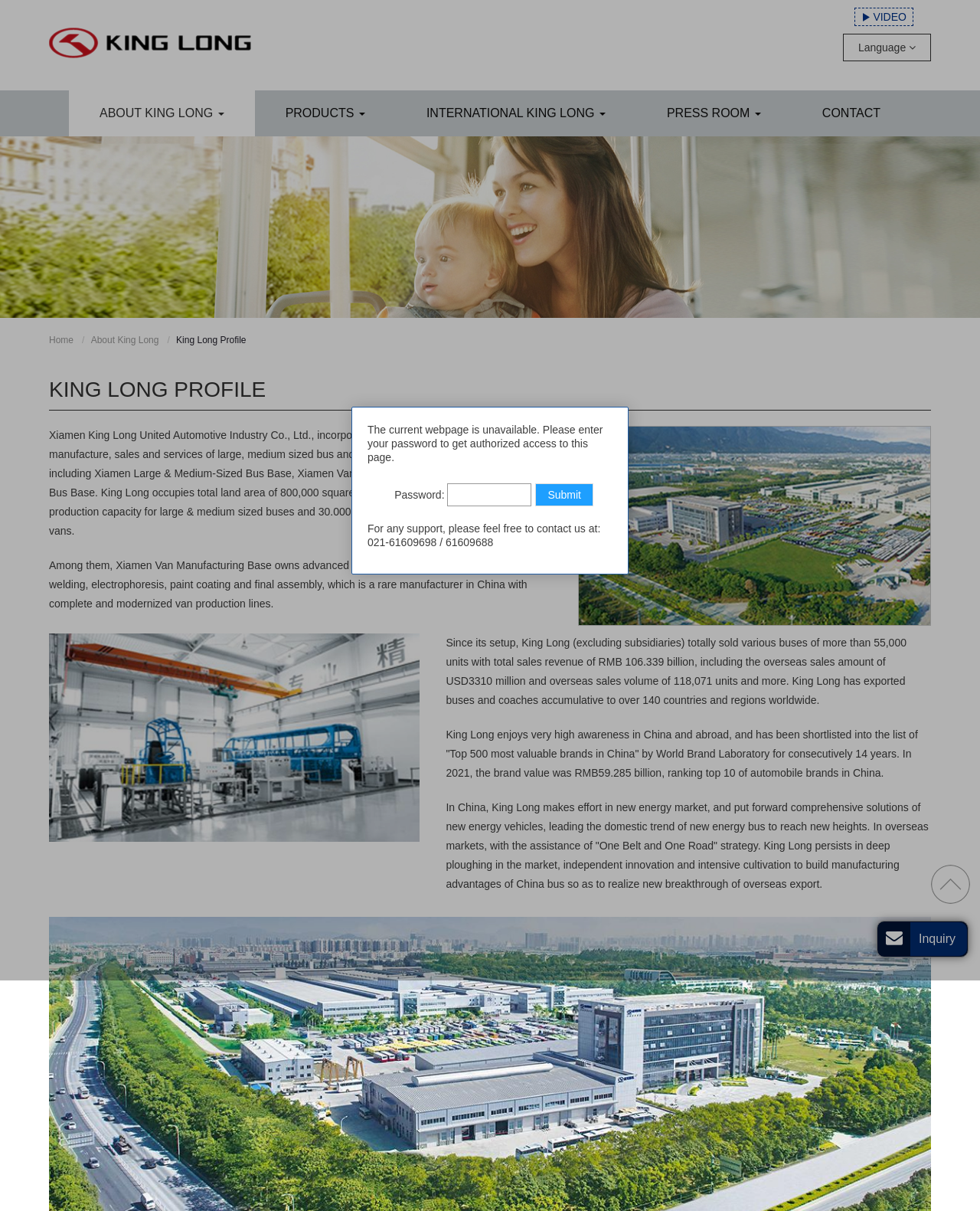Find and indicate the bounding box coordinates of the region you should select to follow the given instruction: "Watch the video".

[0.879, 0.009, 0.925, 0.019]